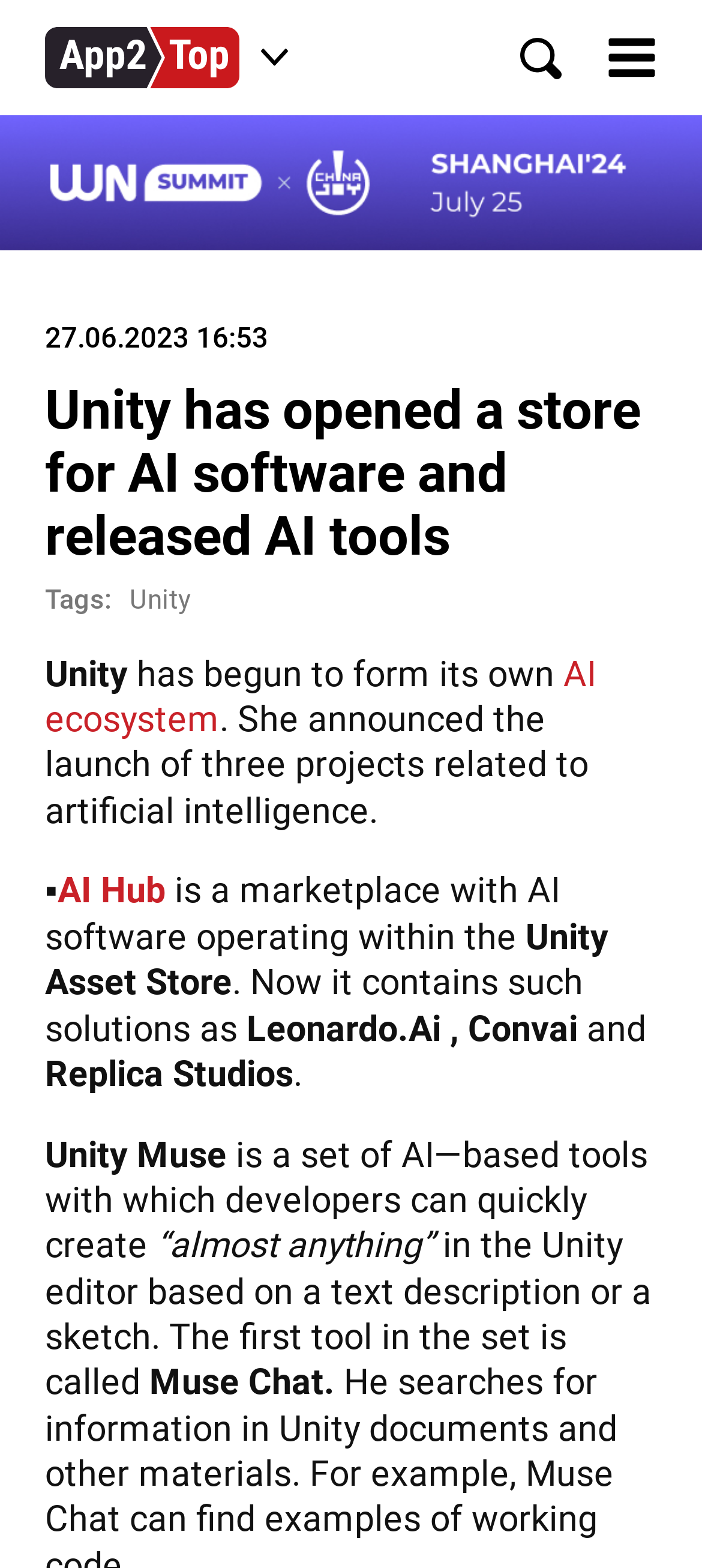What is AI Hub?
Carefully analyze the image and provide a thorough answer to the question.

The article mentions AI Hub as a marketplace with AI software operating within the Unity ecosystem, which now contains solutions such as Leonardo.Ai, Convai, and Replica Studios.